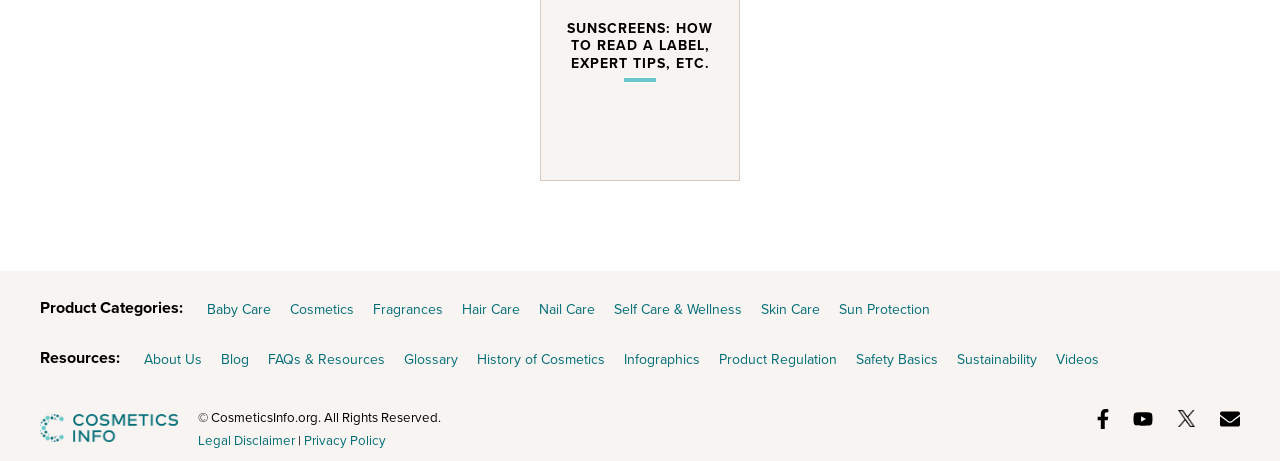How many social media links are present at the bottom?
Please provide a single word or phrase based on the screenshot.

4